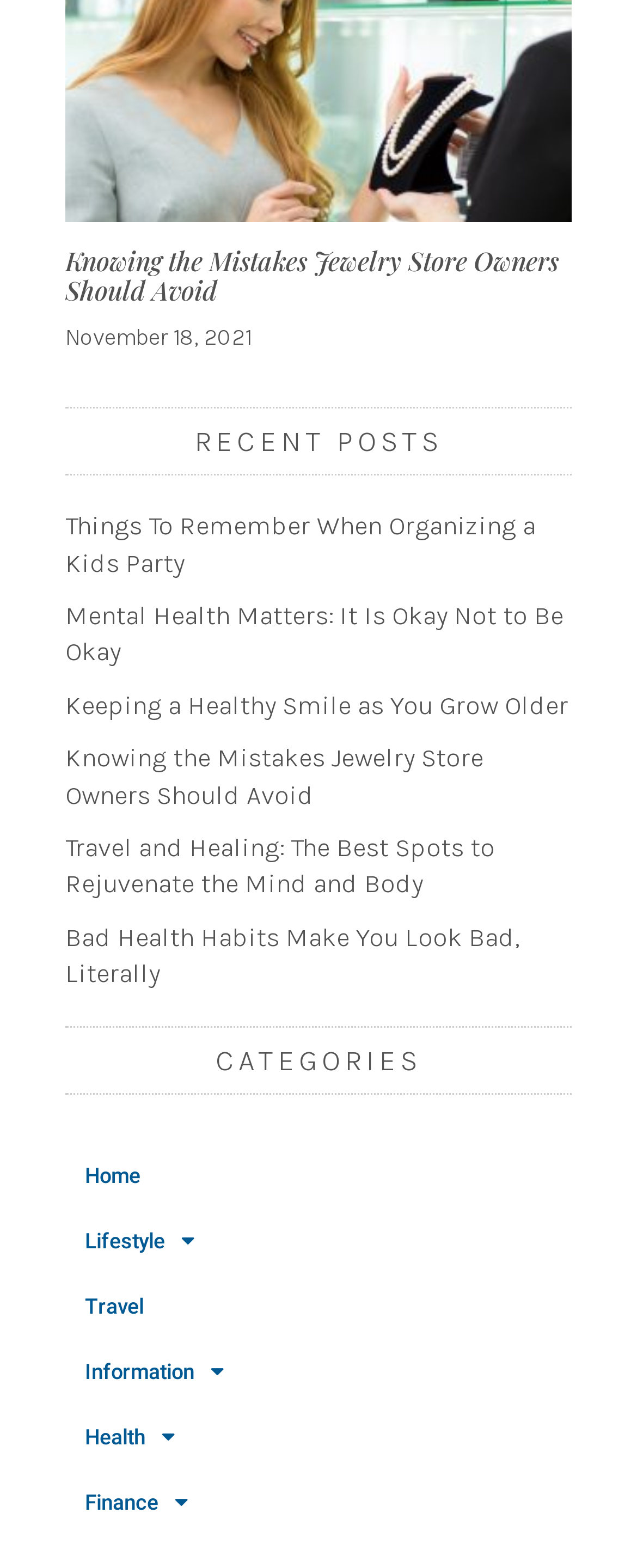Utilize the details in the image to give a detailed response to the question: How many articles are listed under 'RECENT POSTS'?

I counted the number of article elements under the heading 'RECENT POSTS' and found six articles with headings 'Things To Remember When Organizing a Kids Party', 'Mental Health Matters: It Is Okay Not to Be Okay', 'Keeping a Healthy Smile as You Grow Older', 'Knowing the Mistakes Jewelry Store Owners Should Avoid', 'Travel and Healing: The Best Spots to Rejuvenate the Mind and Body', and 'Bad Health Habits Make You Look Bad, Literally'.